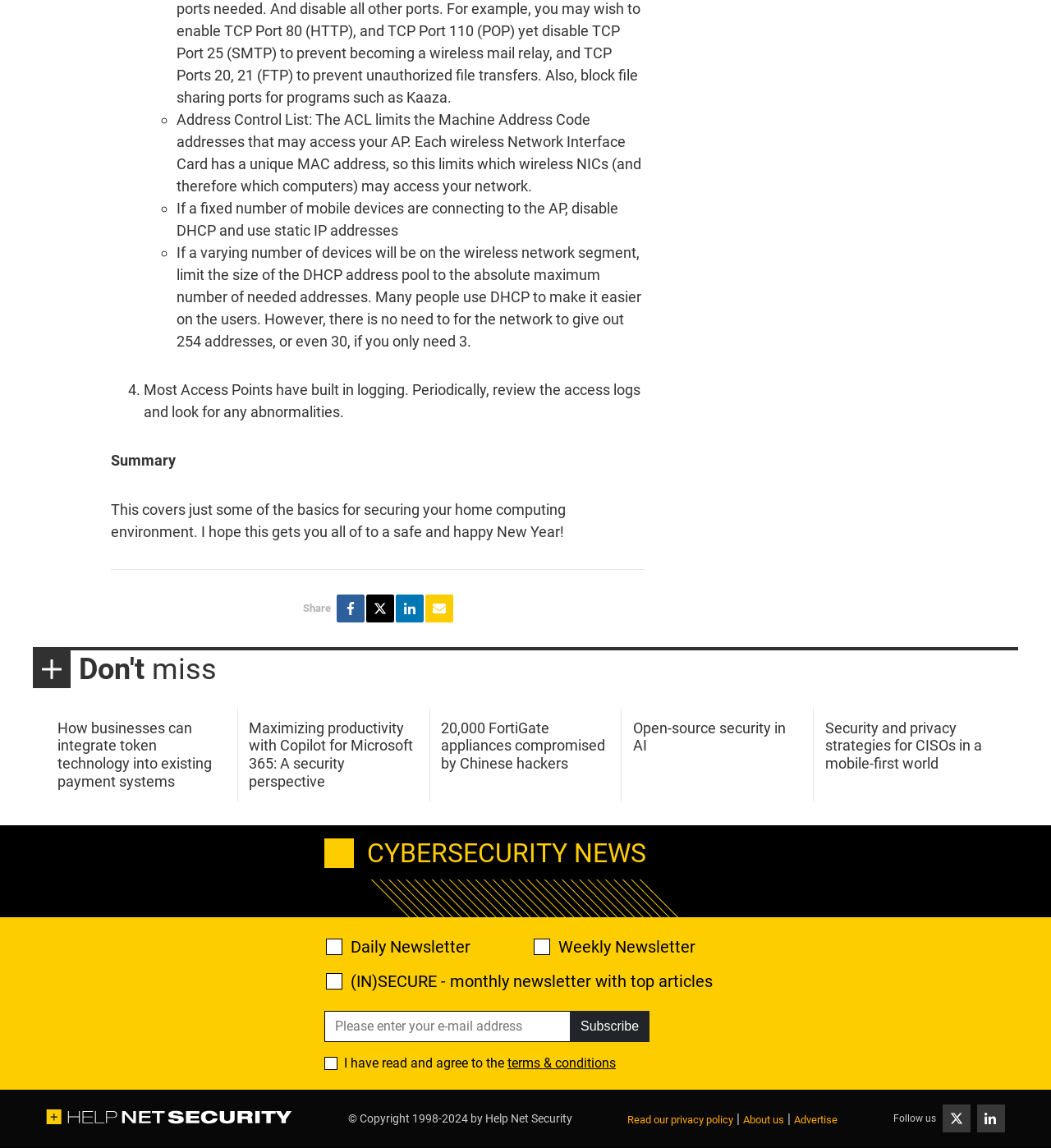Please provide the bounding box coordinates for the element that needs to be clicked to perform the instruction: "Read about how businesses can integrate token technology into existing payment systems". The coordinates must consist of four float numbers between 0 and 1, formatted as [left, top, right, bottom].

[0.054, 0.626, 0.201, 0.688]